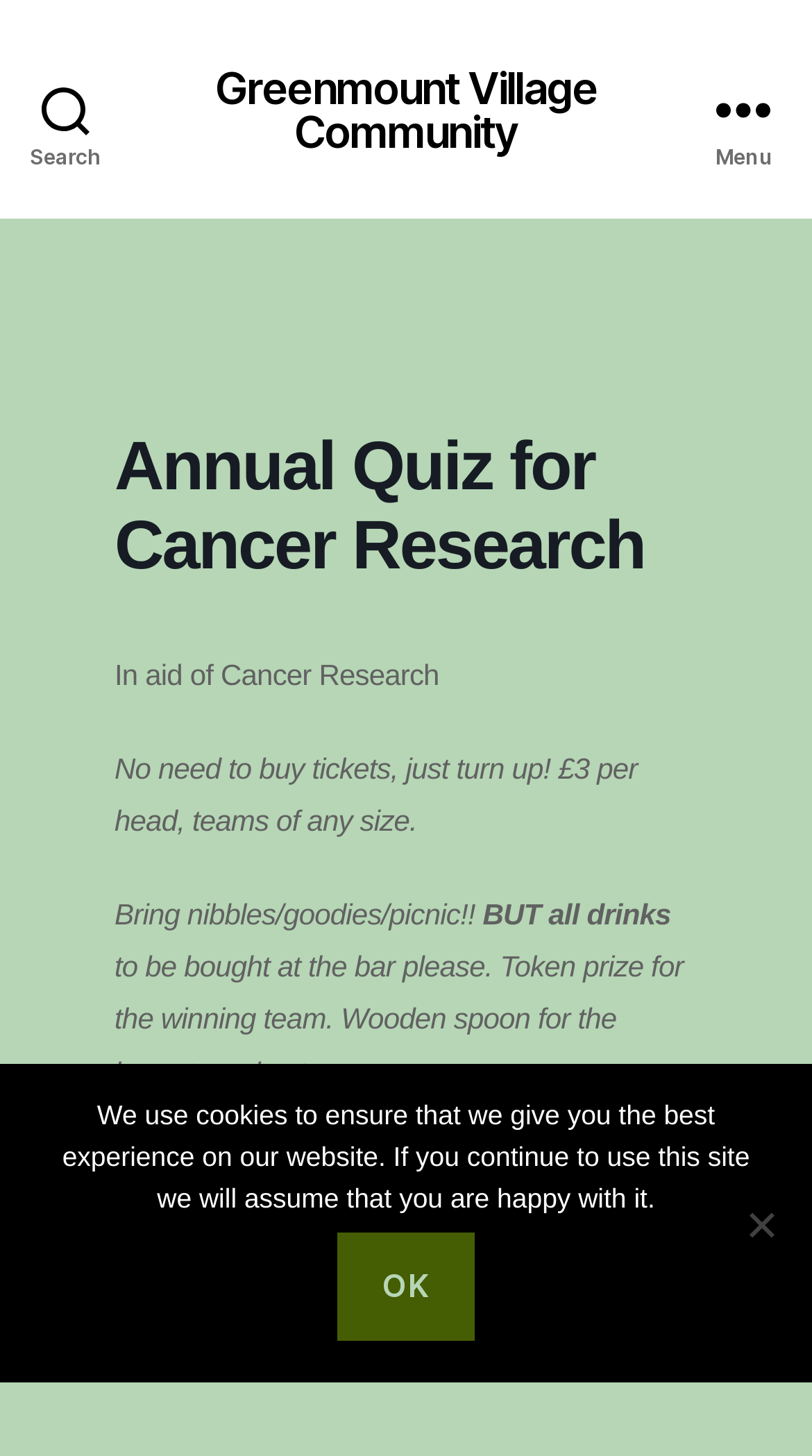Determine the main heading of the webpage and generate its text.

Annual Quiz for Cancer Research